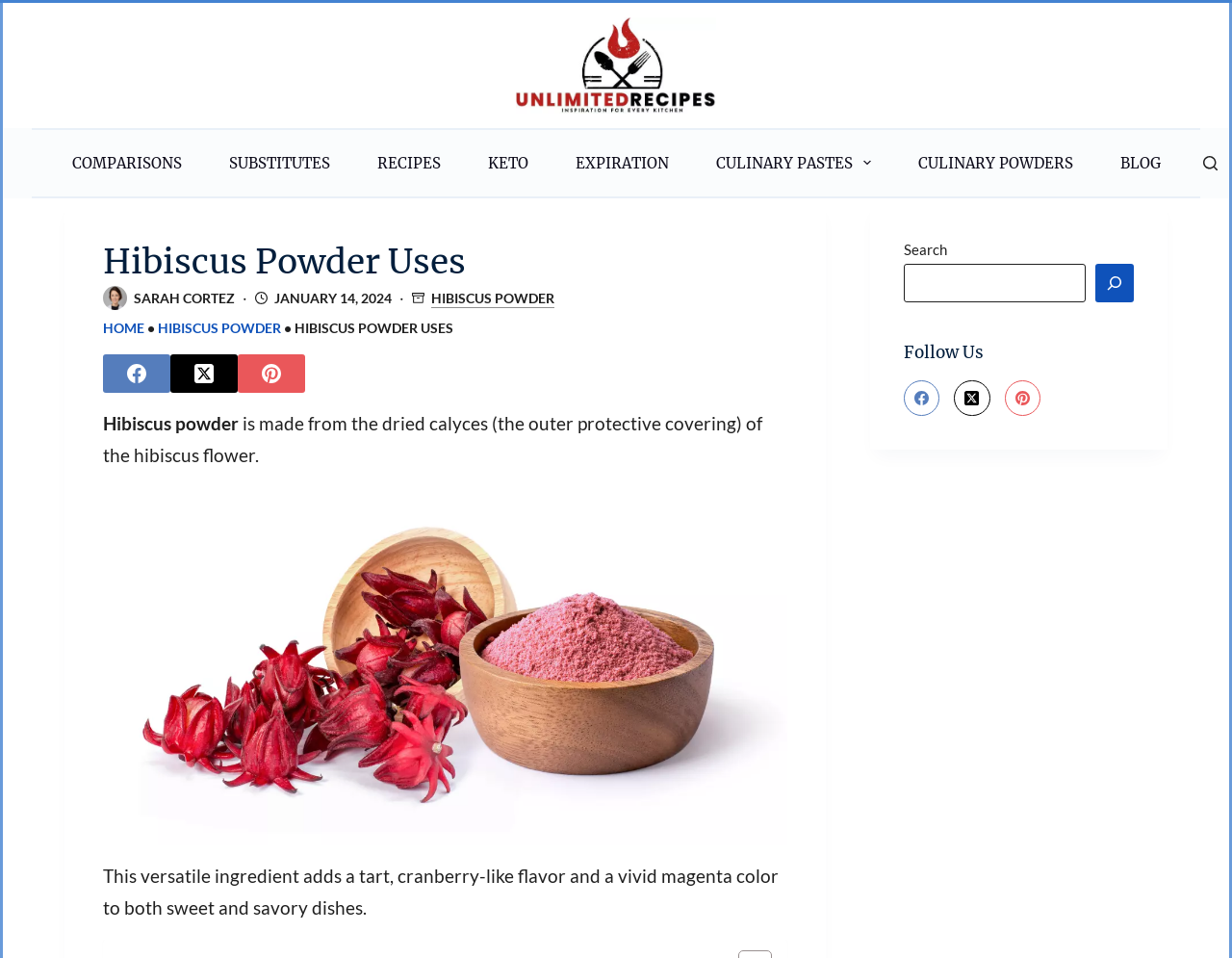Indicate the bounding box coordinates of the element that needs to be clicked to satisfy the following instruction: "search for products". The coordinates should be four float numbers between 0 and 1, i.e., [left, top, right, bottom].

None